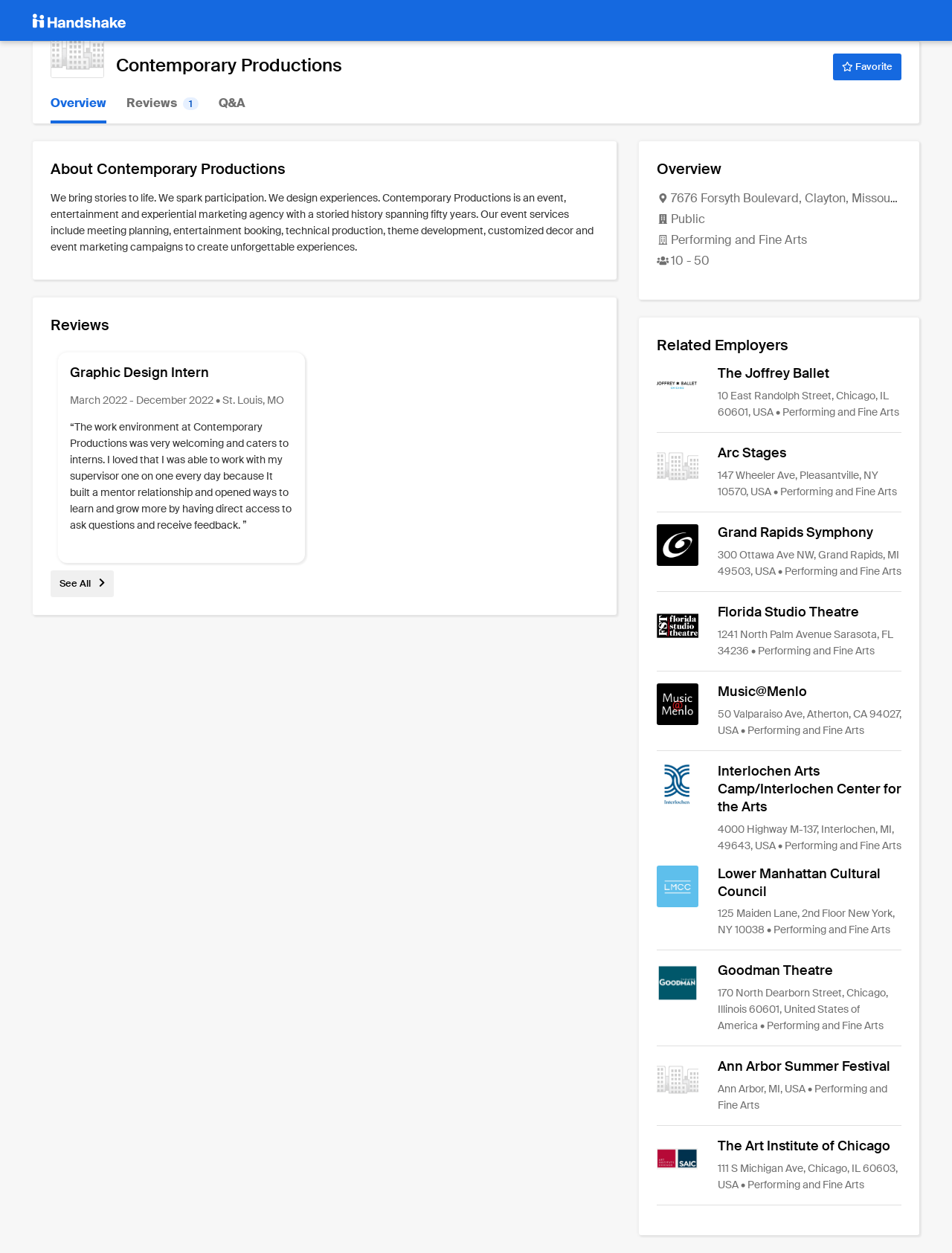How many employees does Contemporary Productions have? Based on the screenshot, please respond with a single word or phrase.

10 - 50